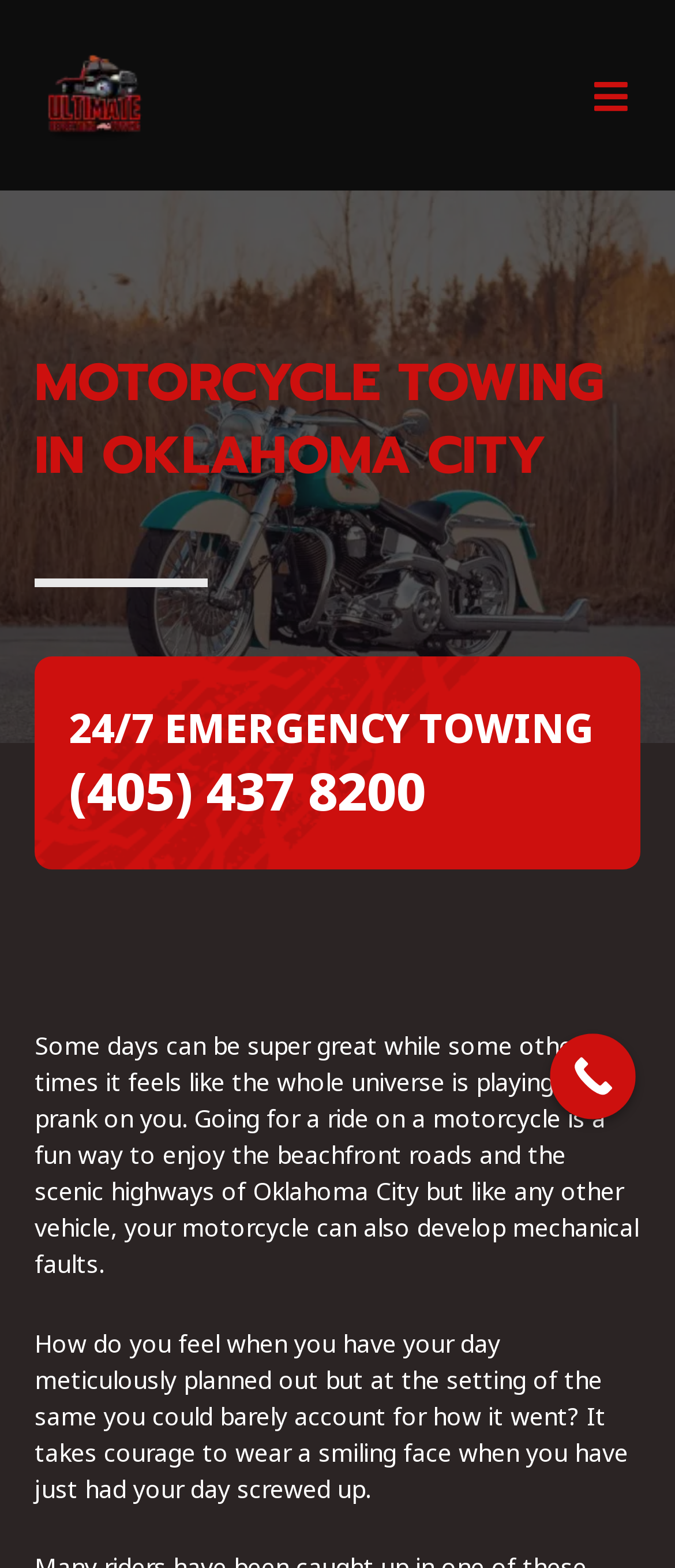Generate the main heading text from the webpage.

MOTORCYCLE TOWING IN OKLAHOMA CITY